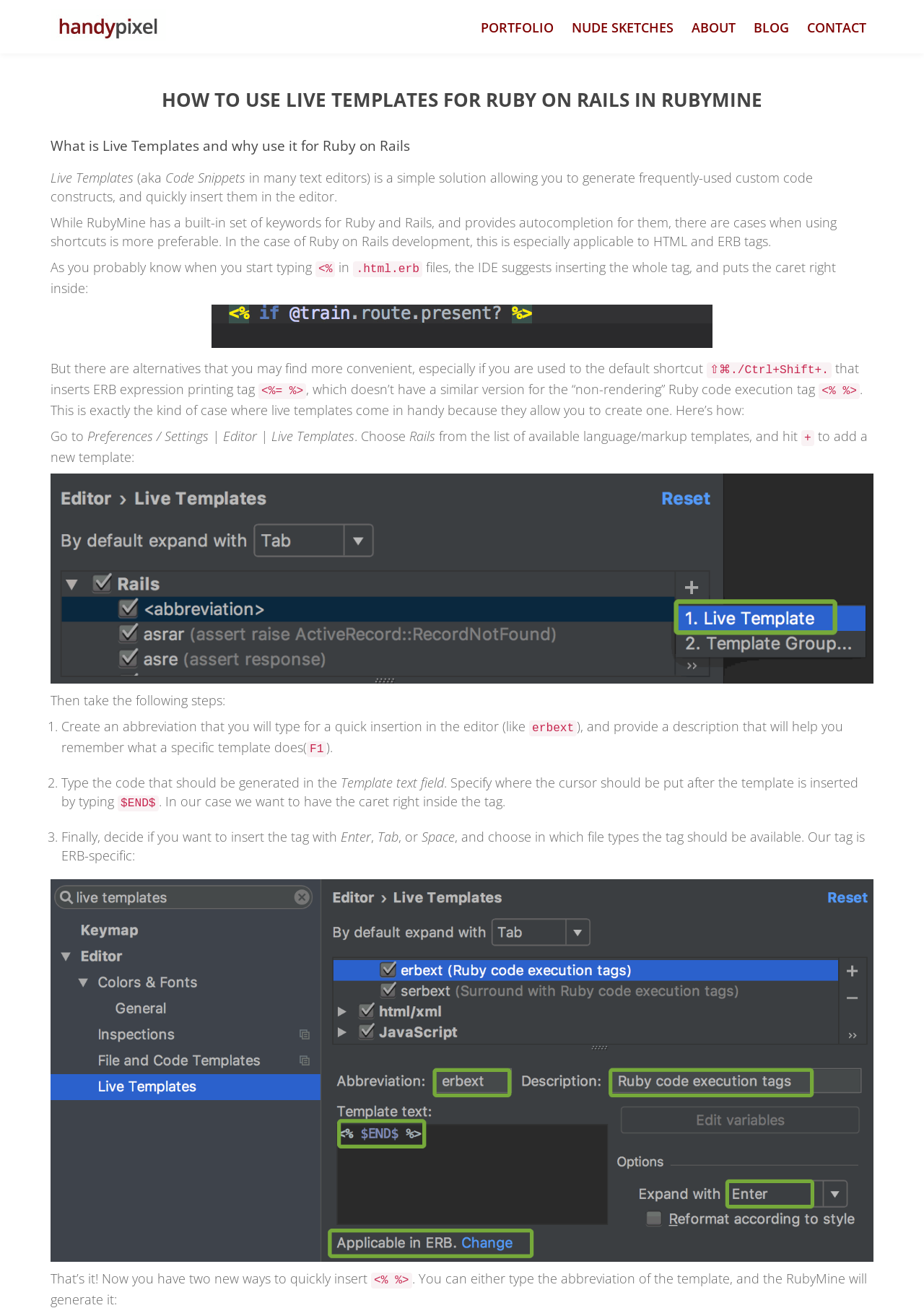Determine the bounding box coordinates for the UI element matching this description: "Blog".

[0.808, 0.008, 0.862, 0.034]